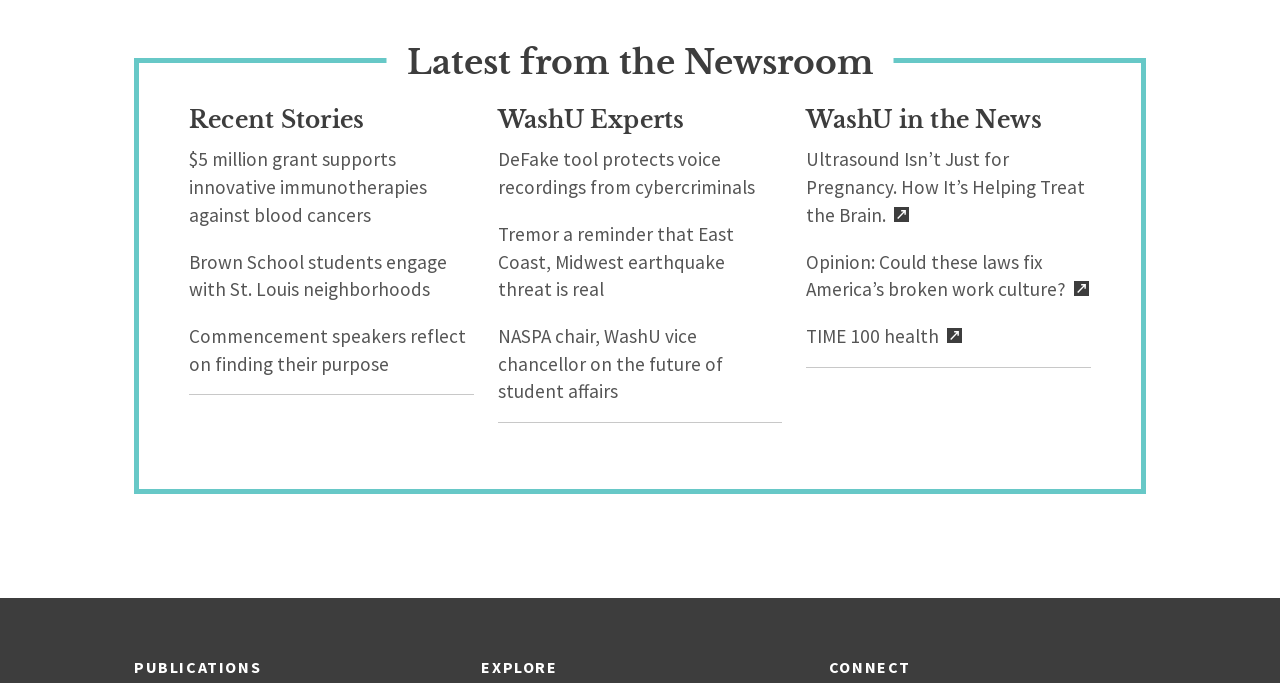Locate the bounding box coordinates of the element's region that should be clicked to carry out the following instruction: "Check out publications". The coordinates need to be four float numbers between 0 and 1, i.e., [left, top, right, bottom].

[0.105, 0.963, 0.352, 0.991]